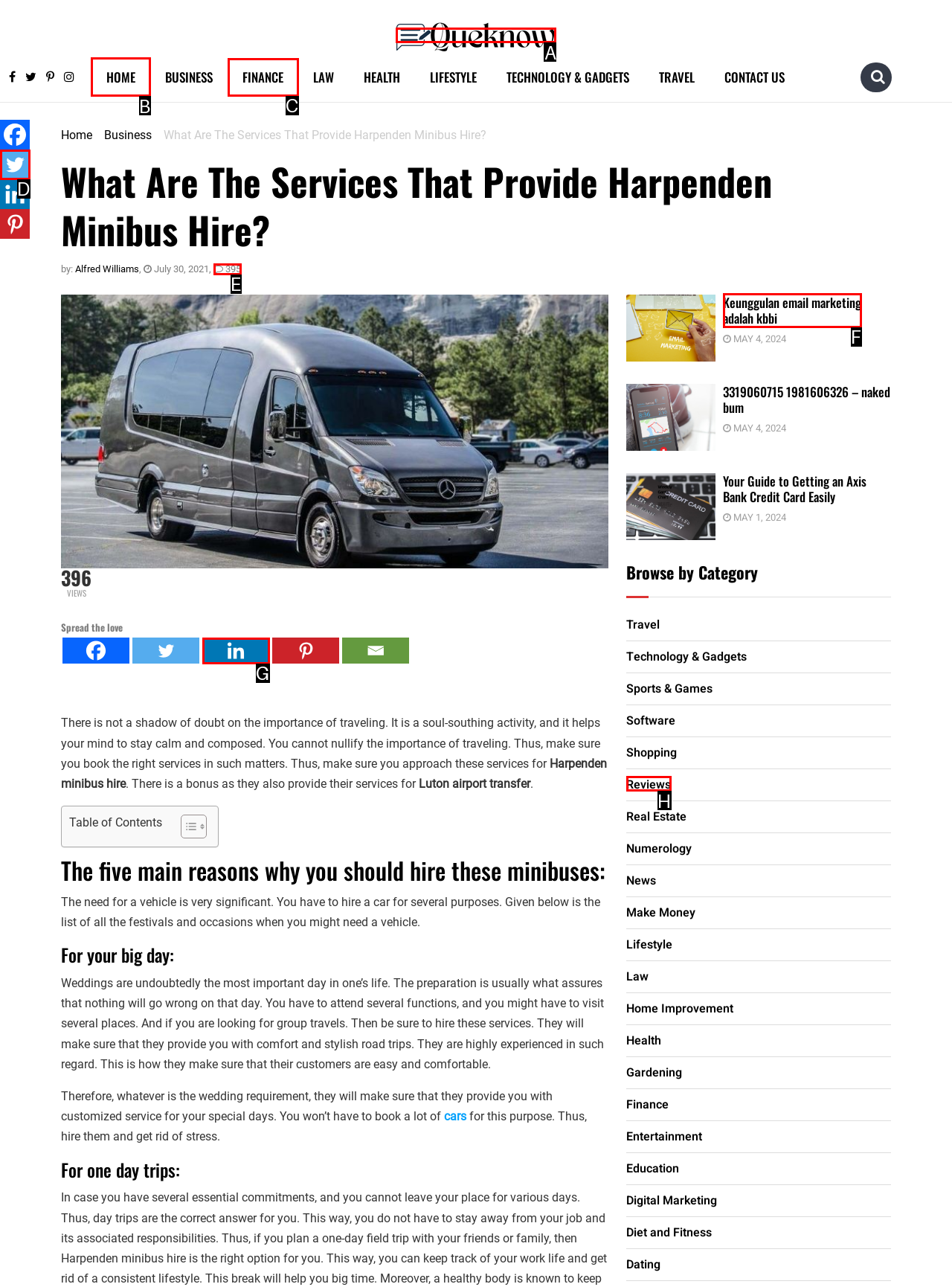From the given options, indicate the letter that corresponds to the action needed to complete this task: Click on the 'HOME' link. Respond with only the letter.

B